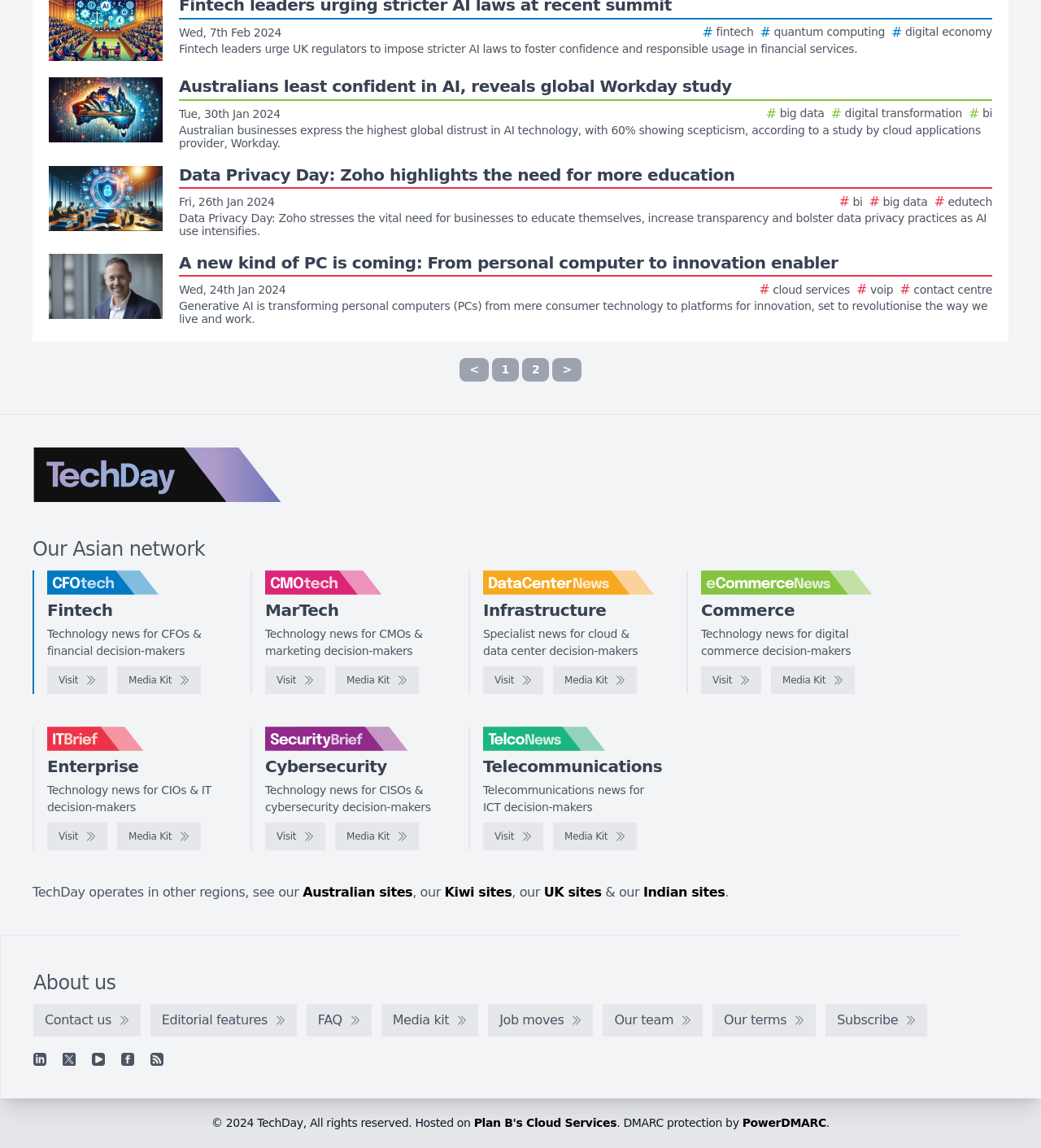What is the category of the news site 'CFOtech'?
Please provide an in-depth and detailed response to the question.

The link 'CFOtech logo' is accompanied by the text 'Fintech', which indicates that CFOtech is a news site focused on Fintech.